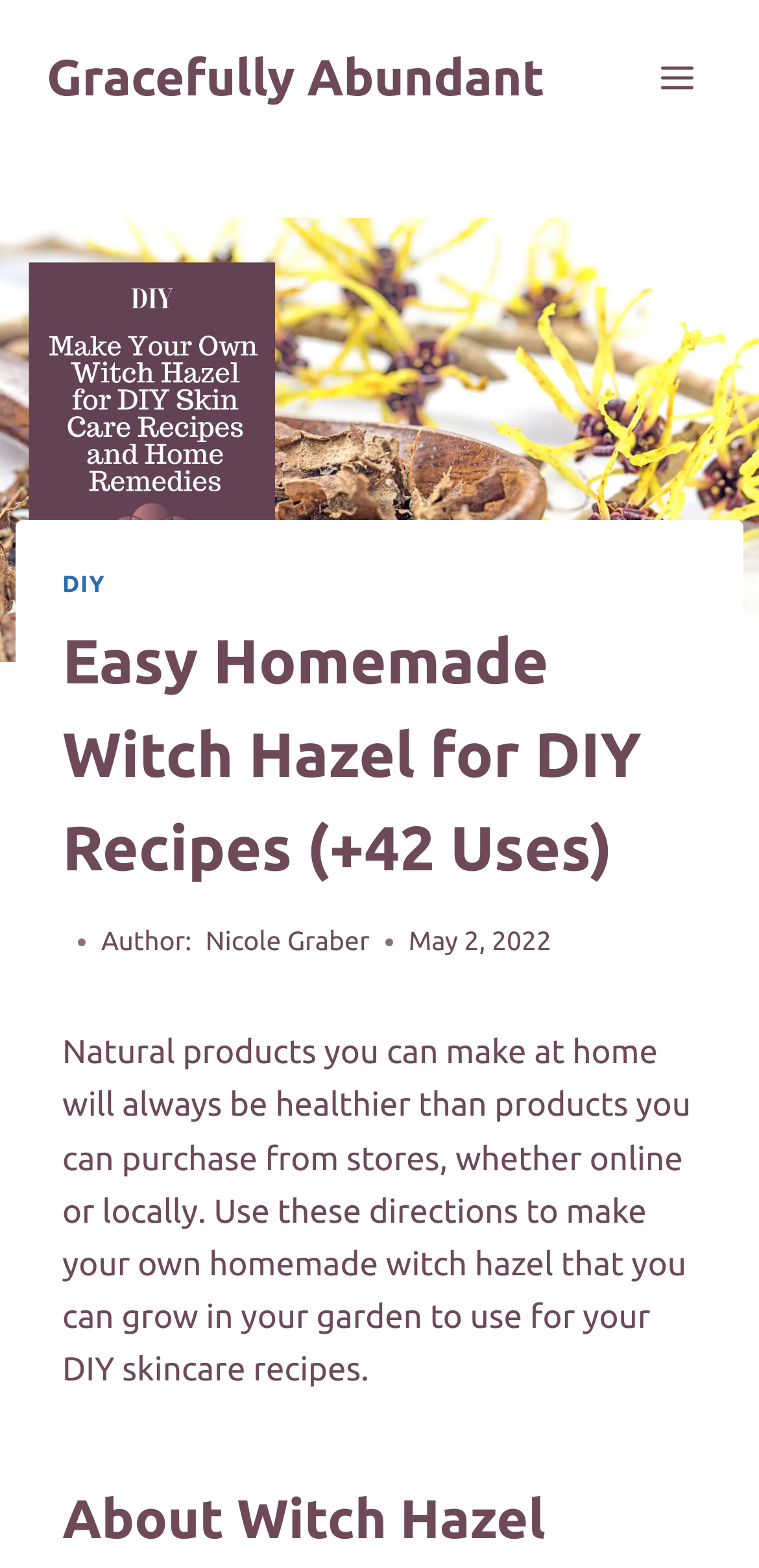When was this article published?
Look at the screenshot and respond with a single word or phrase.

May 2, 2022